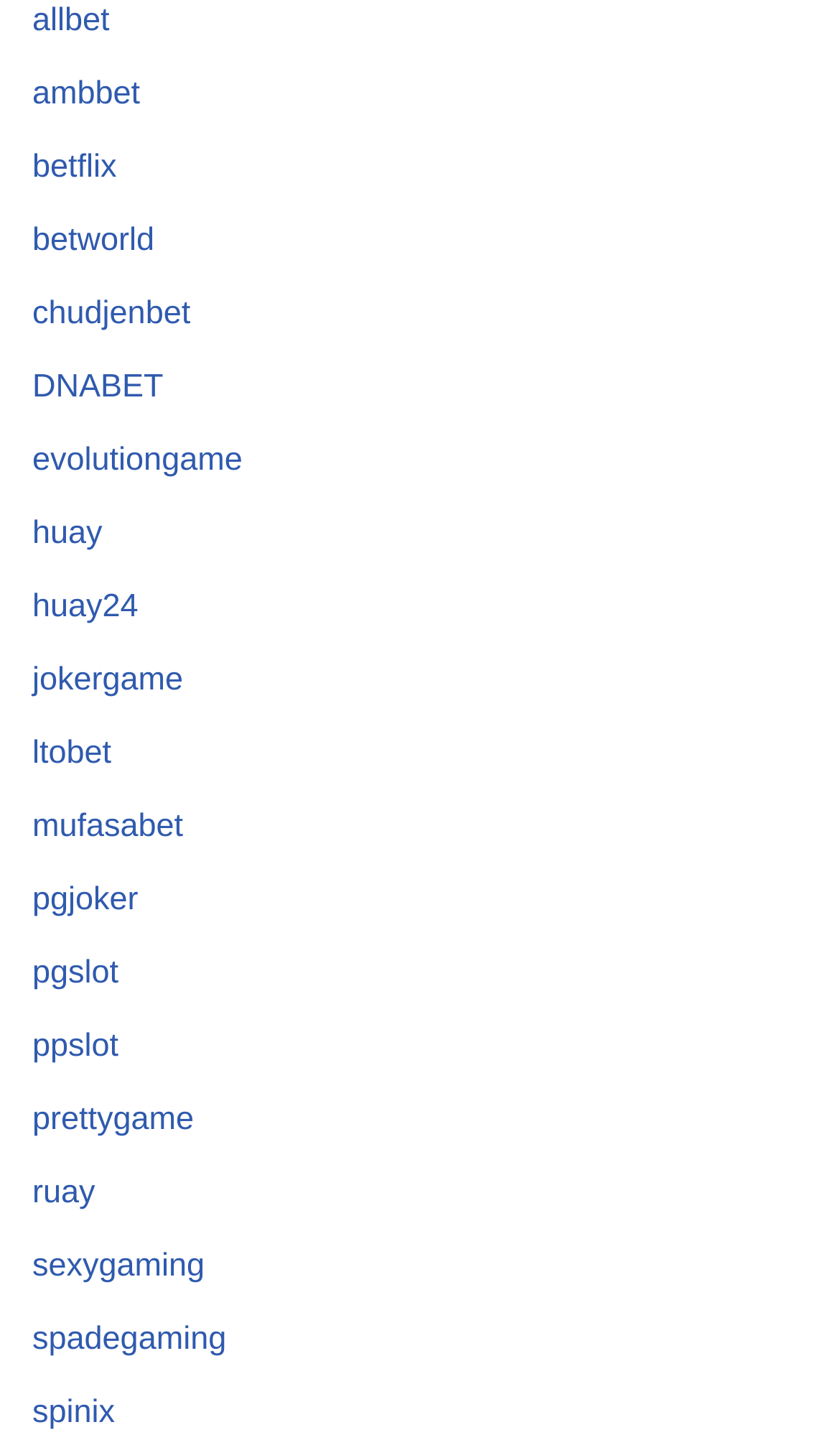Identify the bounding box coordinates of the element that should be clicked to fulfill this task: "explore chudjenbet website". The coordinates should be provided as four float numbers between 0 and 1, i.e., [left, top, right, bottom].

[0.038, 0.205, 0.227, 0.23]